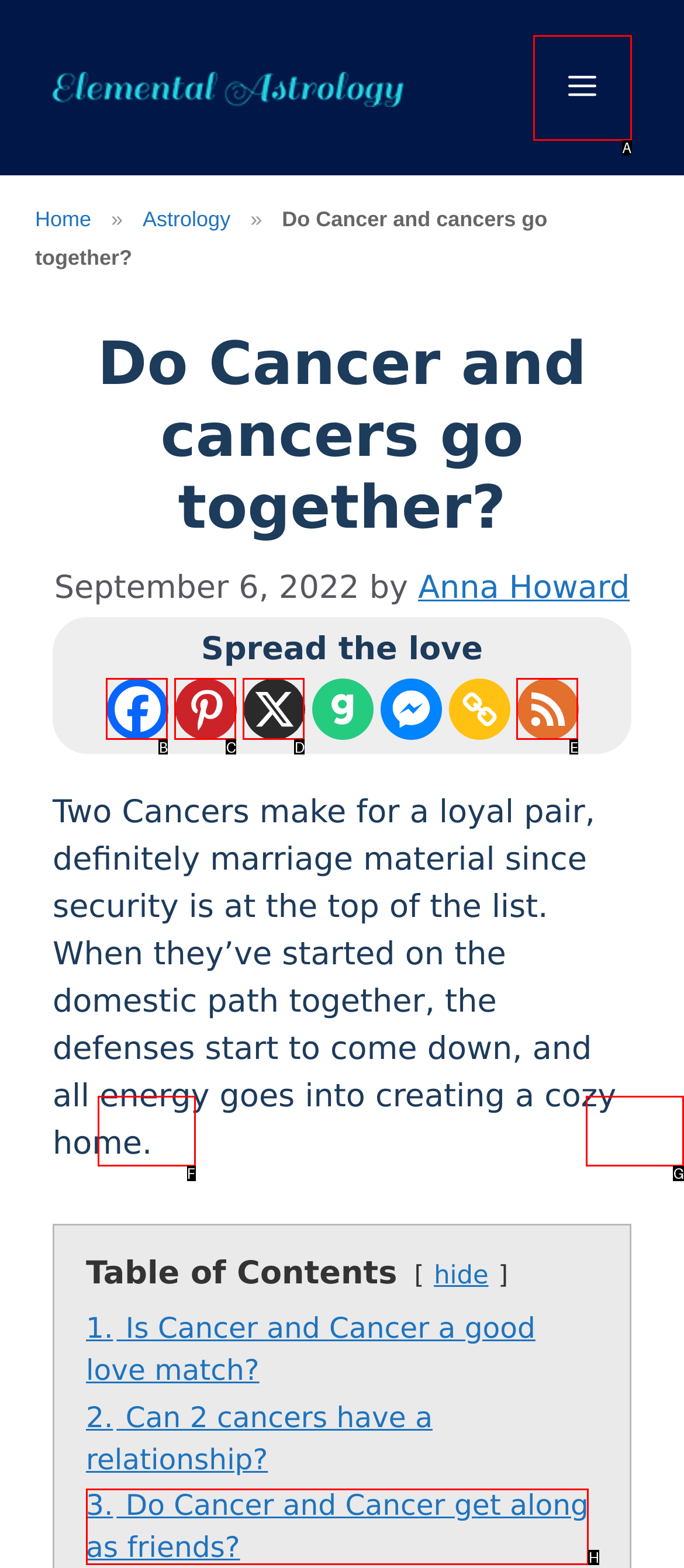Identify the option that corresponds to the description: aria-label="RSS" title="RSS Feed". Provide only the letter of the option directly.

G